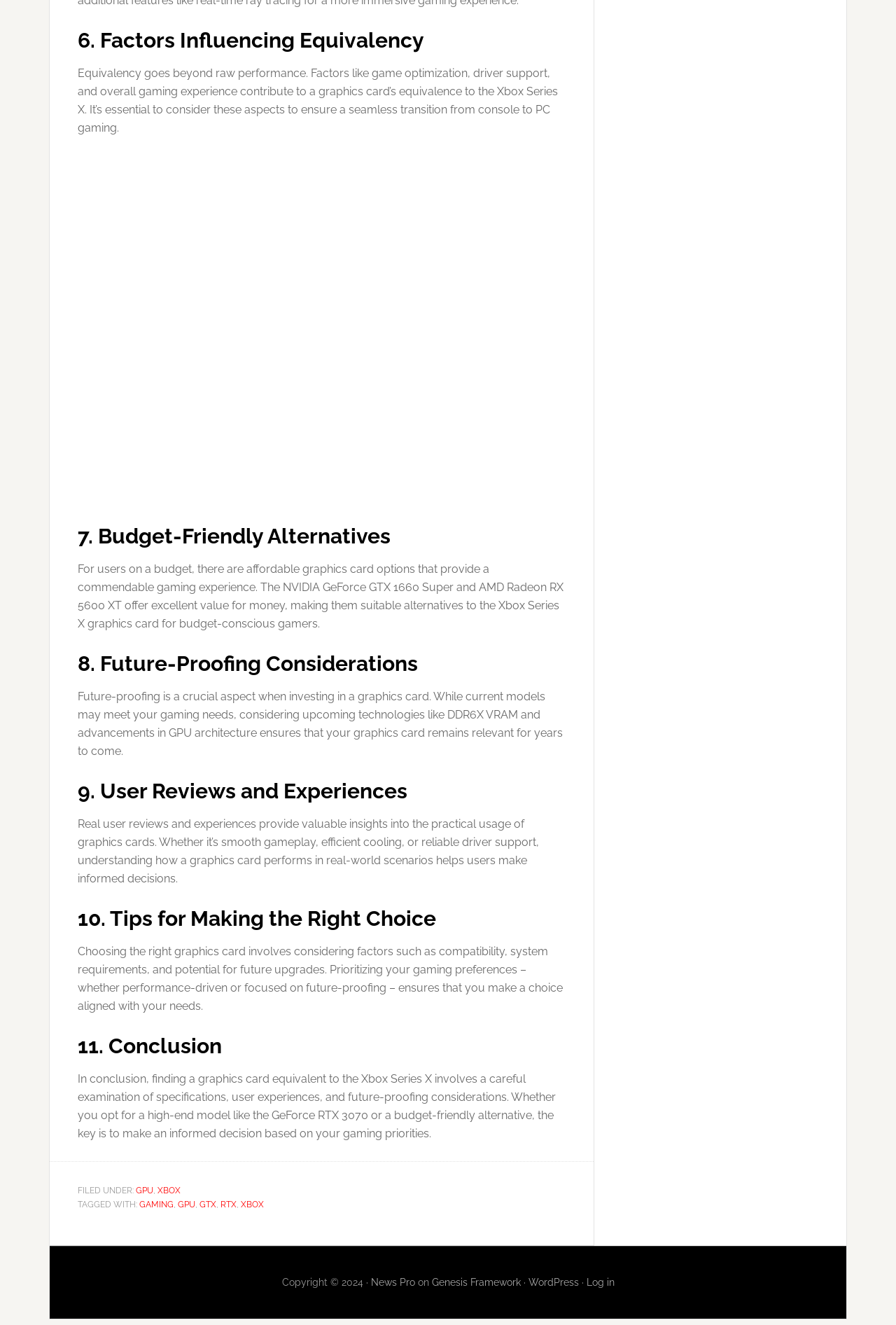Please predict the bounding box coordinates of the element's region where a click is necessary to complete the following instruction: "Click on the 'GAMING' link". The coordinates should be represented by four float numbers between 0 and 1, i.e., [left, top, right, bottom].

[0.155, 0.905, 0.194, 0.913]